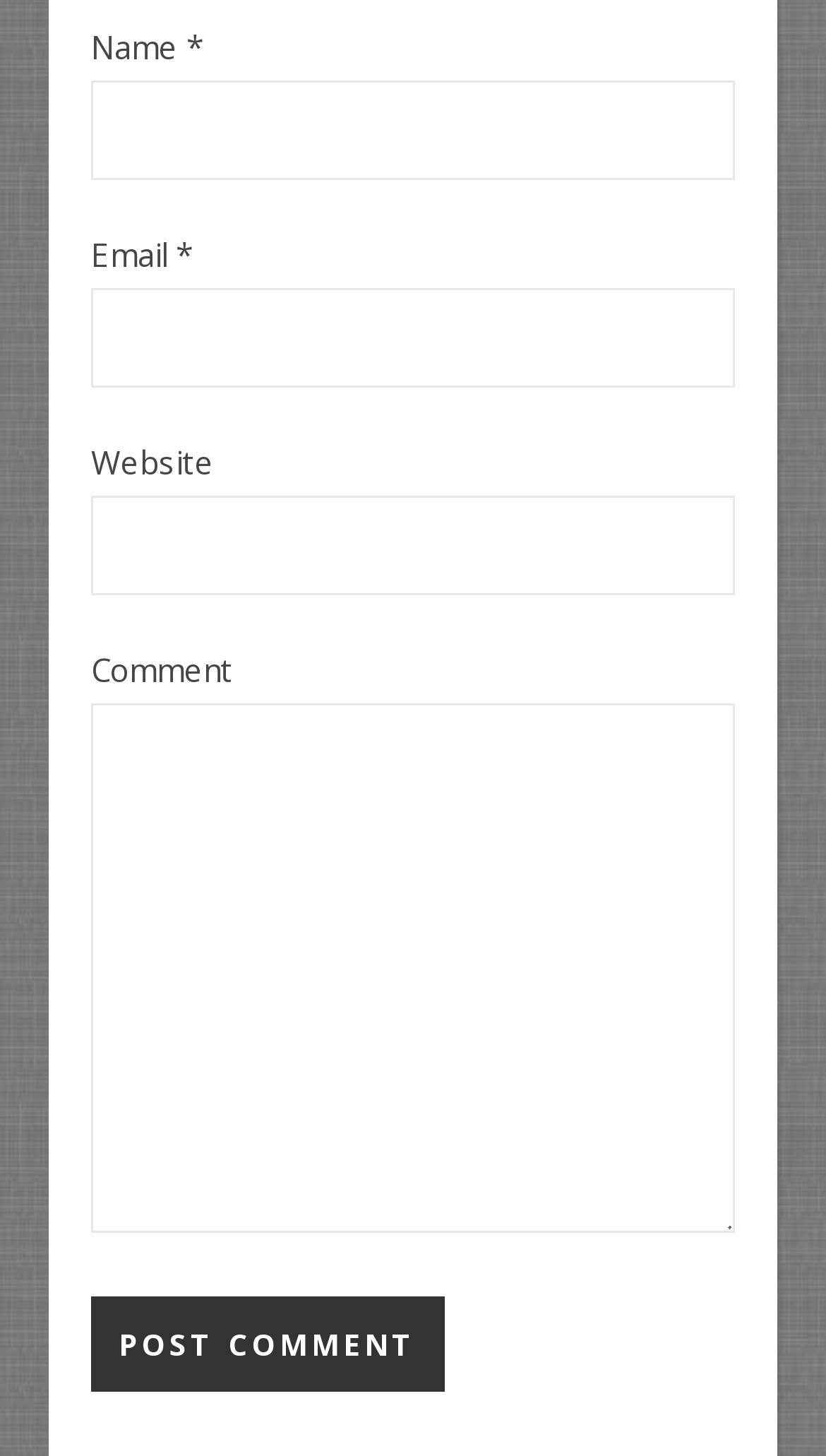Use a single word or phrase to answer this question: 
Is the 'Website' field required in the form?

No